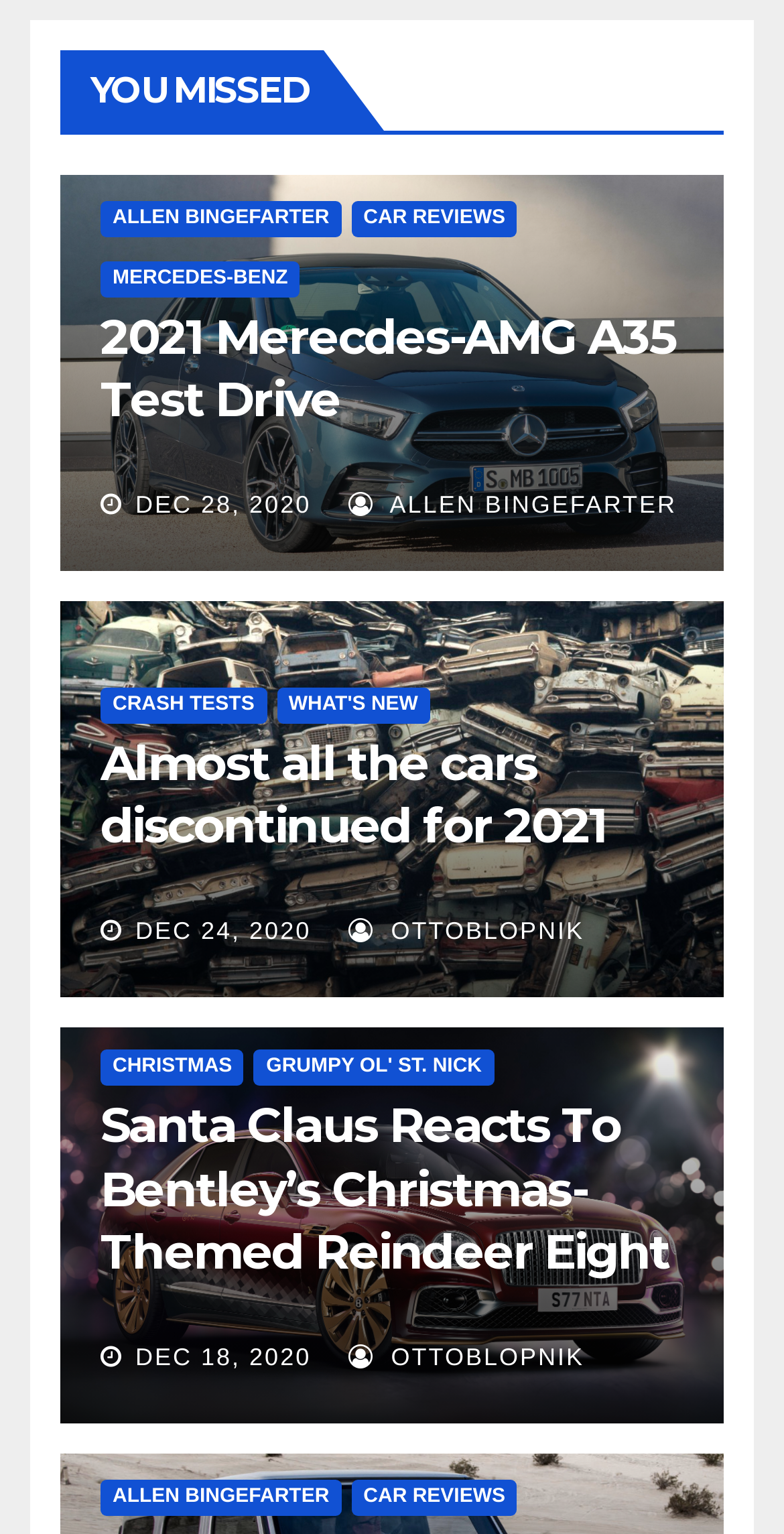Give the bounding box coordinates for this UI element: "Christmas". The coordinates should be four float numbers between 0 and 1, arranged as [left, top, right, bottom].

[0.128, 0.685, 0.311, 0.708]